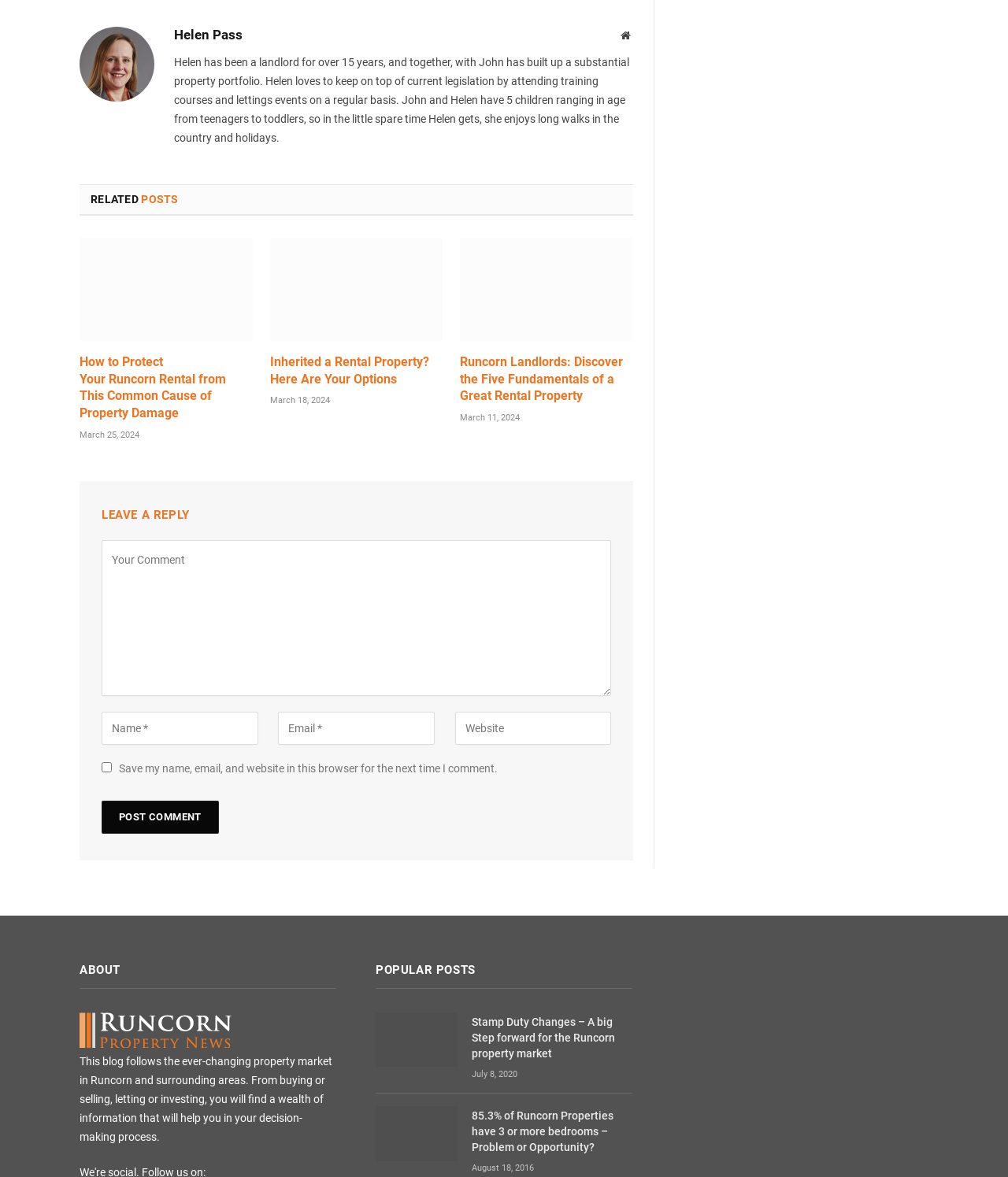Bounding box coordinates are specified in the format (top-left x, top-left y, bottom-right x, bottom-right y). All values are floating point numbers bounded between 0 and 1. Please provide the bounding box coordinate of the region this sentence describes: name="url" placeholder="Website"

[0.451, 0.605, 0.606, 0.633]